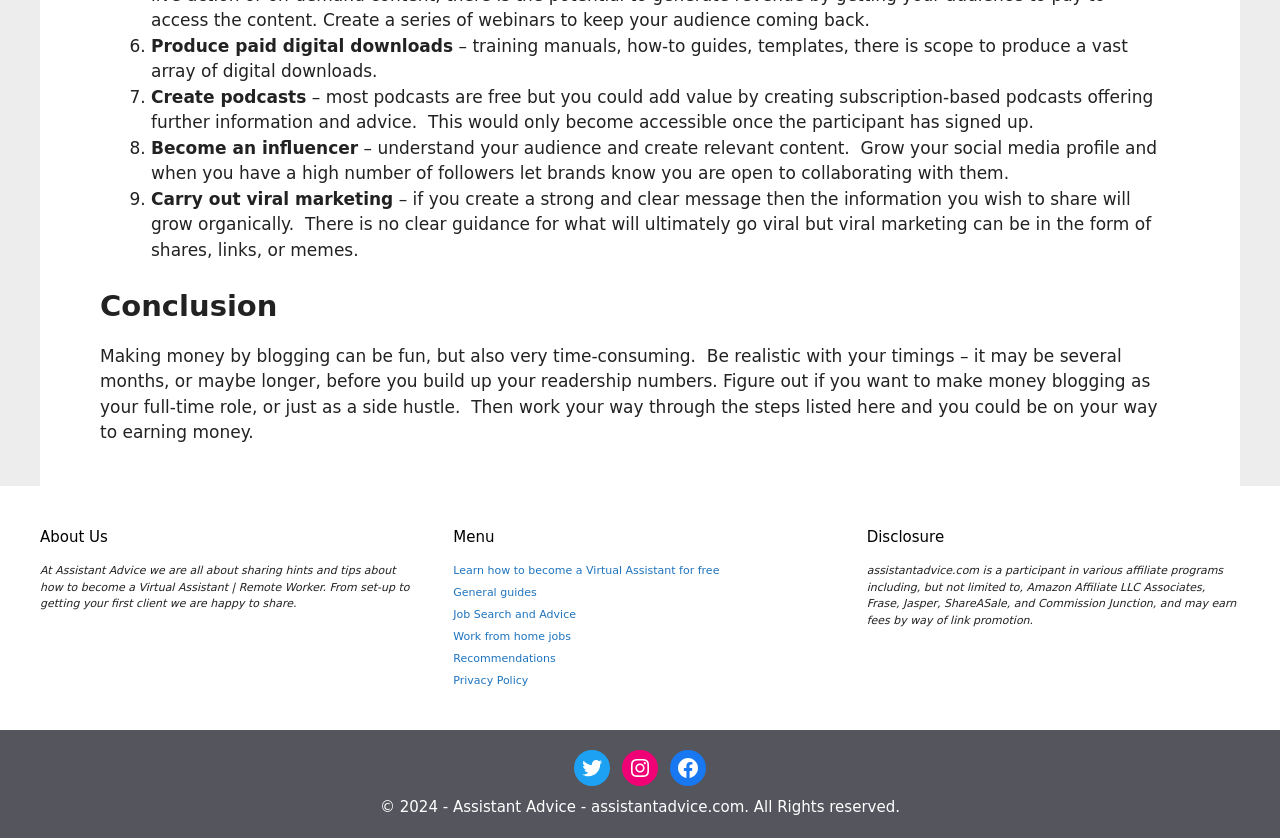Determine the bounding box coordinates for the clickable element required to fulfill the instruction: "Click on 'Learn how to become a Virtual Assistant for free'". Provide the coordinates as four float numbers between 0 and 1, i.e., [left, top, right, bottom].

[0.354, 0.673, 0.562, 0.689]